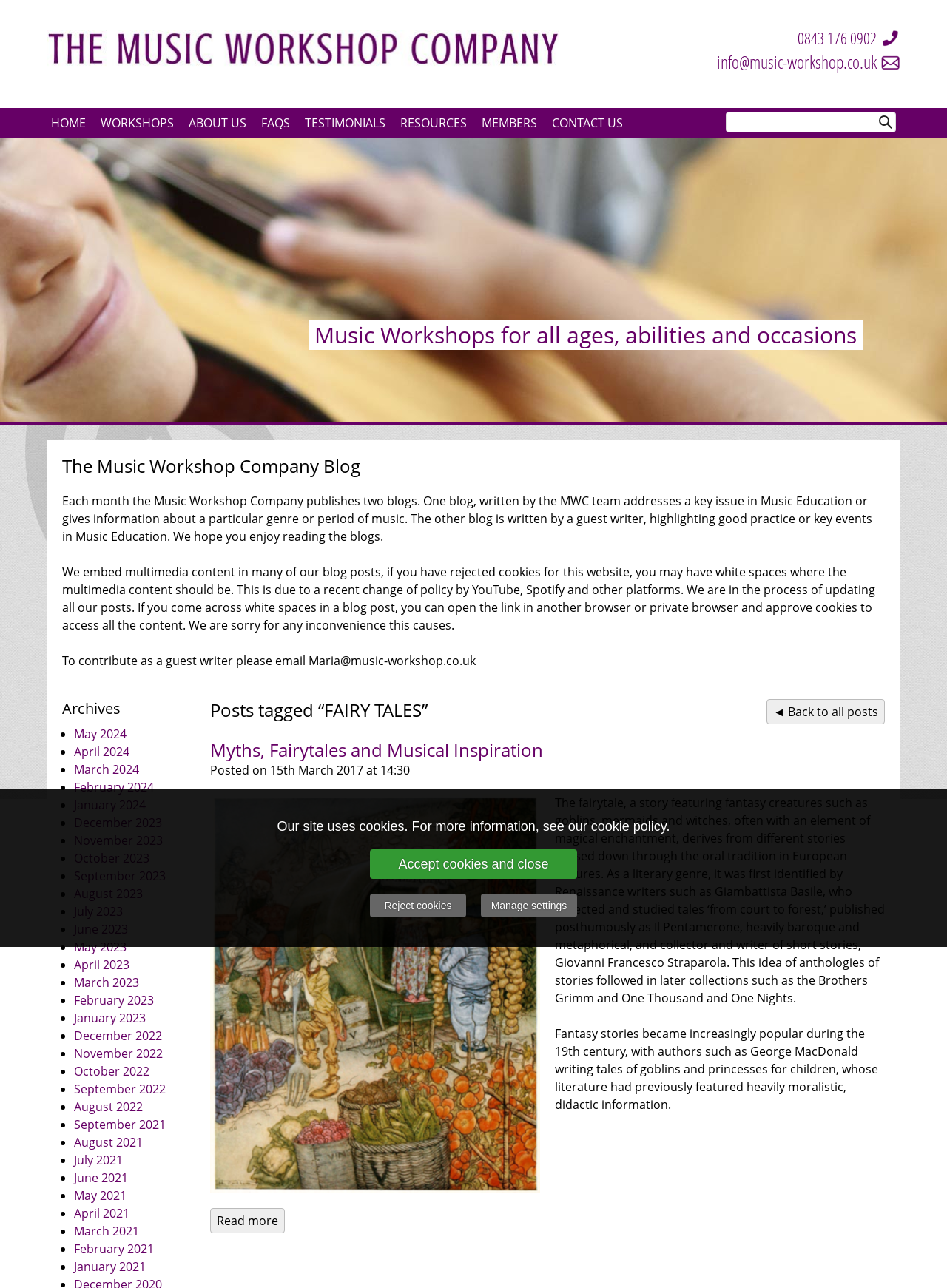Please find and report the bounding box coordinates of the element to click in order to perform the following action: "Search for something in the text box". The coordinates should be expressed as four float numbers between 0 and 1, in the format [left, top, right, bottom].

[0.766, 0.087, 0.946, 0.103]